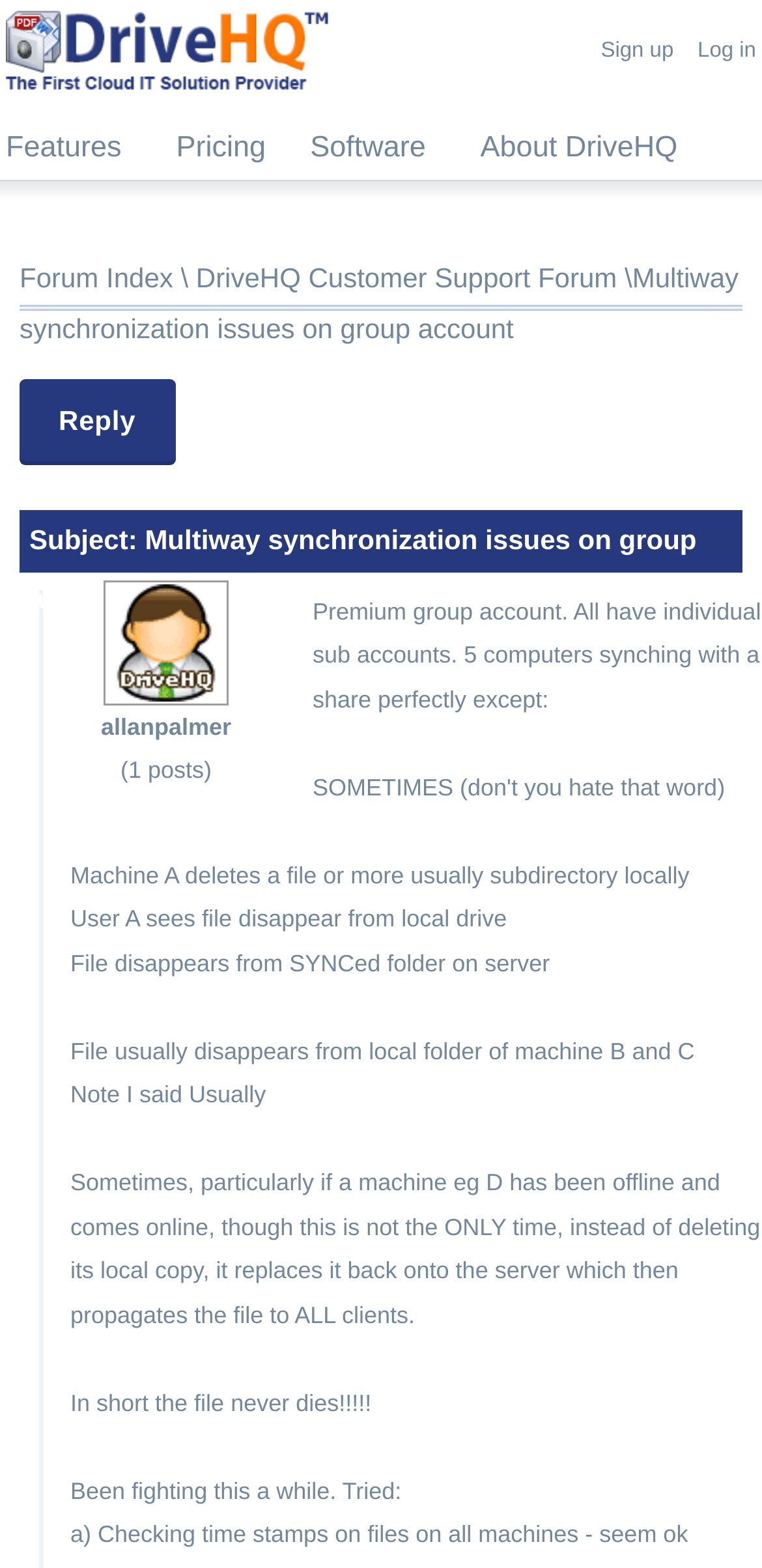Identify the bounding box of the HTML element described here: "Software". Provide the coordinates as four float numbers between 0 and 1: [left, top, right, bottom].

[0.407, 0.083, 0.559, 0.104]